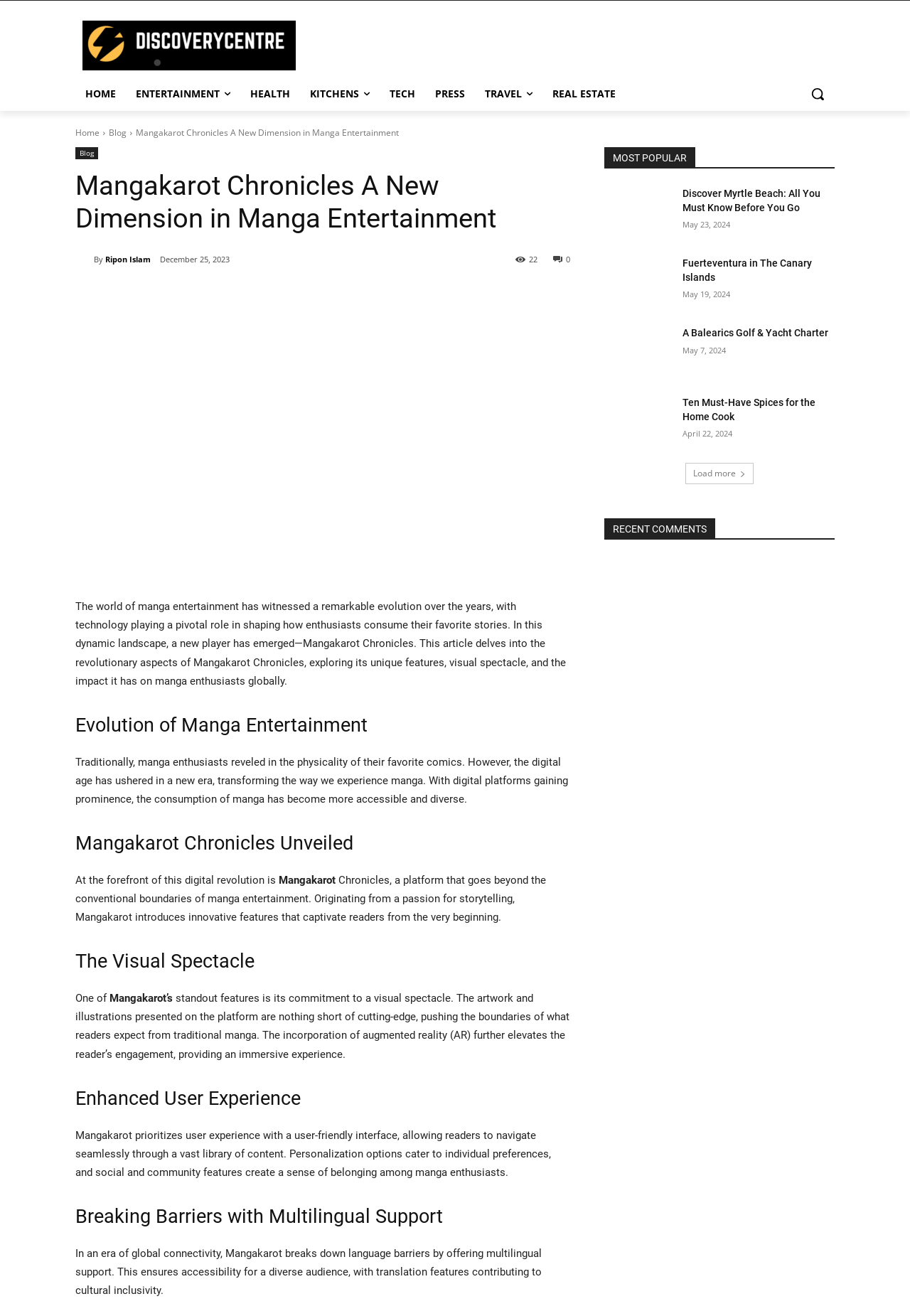Please determine the bounding box coordinates of the element to click in order to execute the following instruction: "Read the article about Mangakarot Chronicles". The coordinates should be four float numbers between 0 and 1, specified as [left, top, right, bottom].

[0.083, 0.252, 0.627, 0.44]